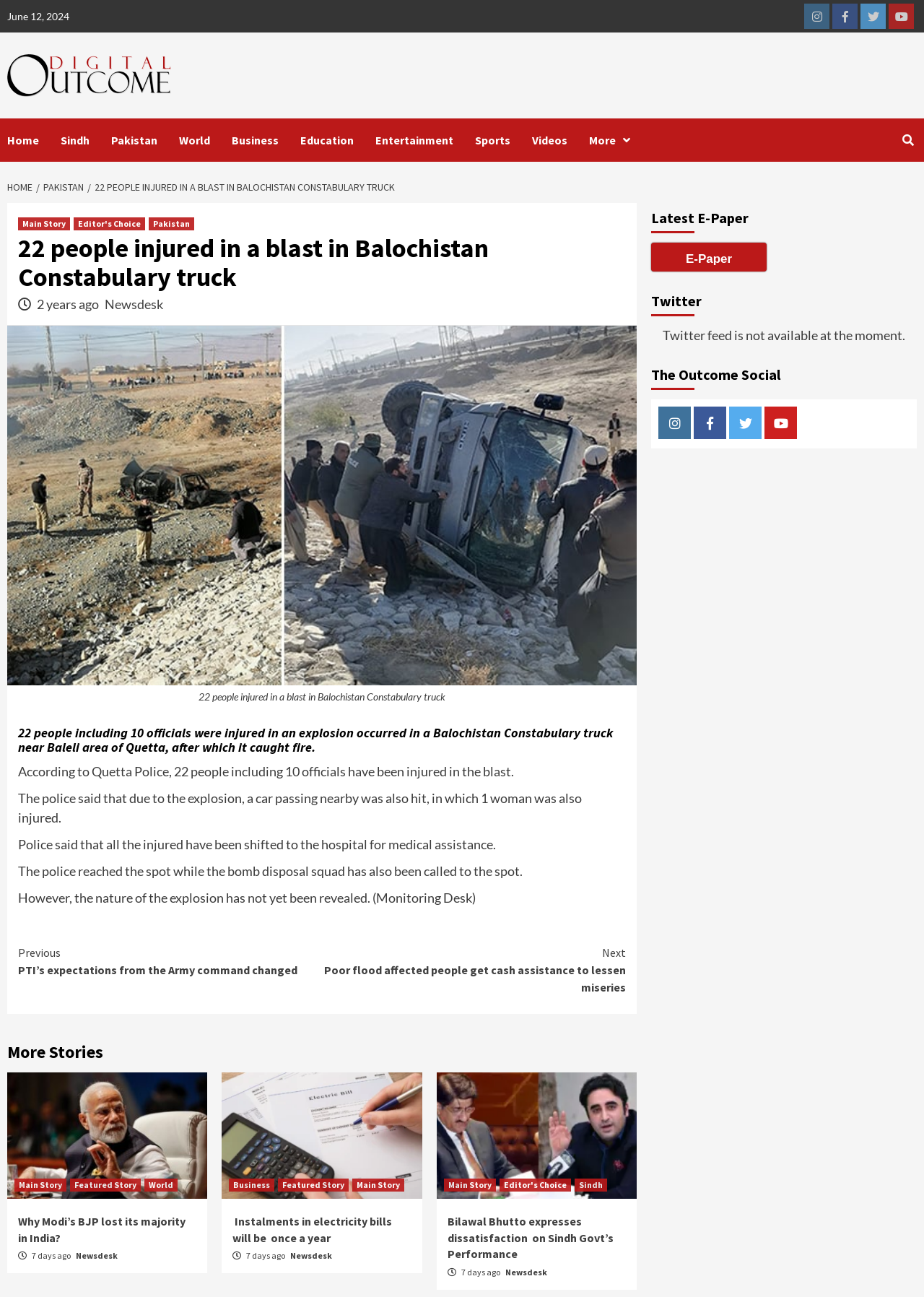Please specify the bounding box coordinates for the clickable region that will help you carry out the instruction: "Read the '22 people injured in a blast in Balochistan Constabulary truck' news".

[0.02, 0.18, 0.677, 0.224]